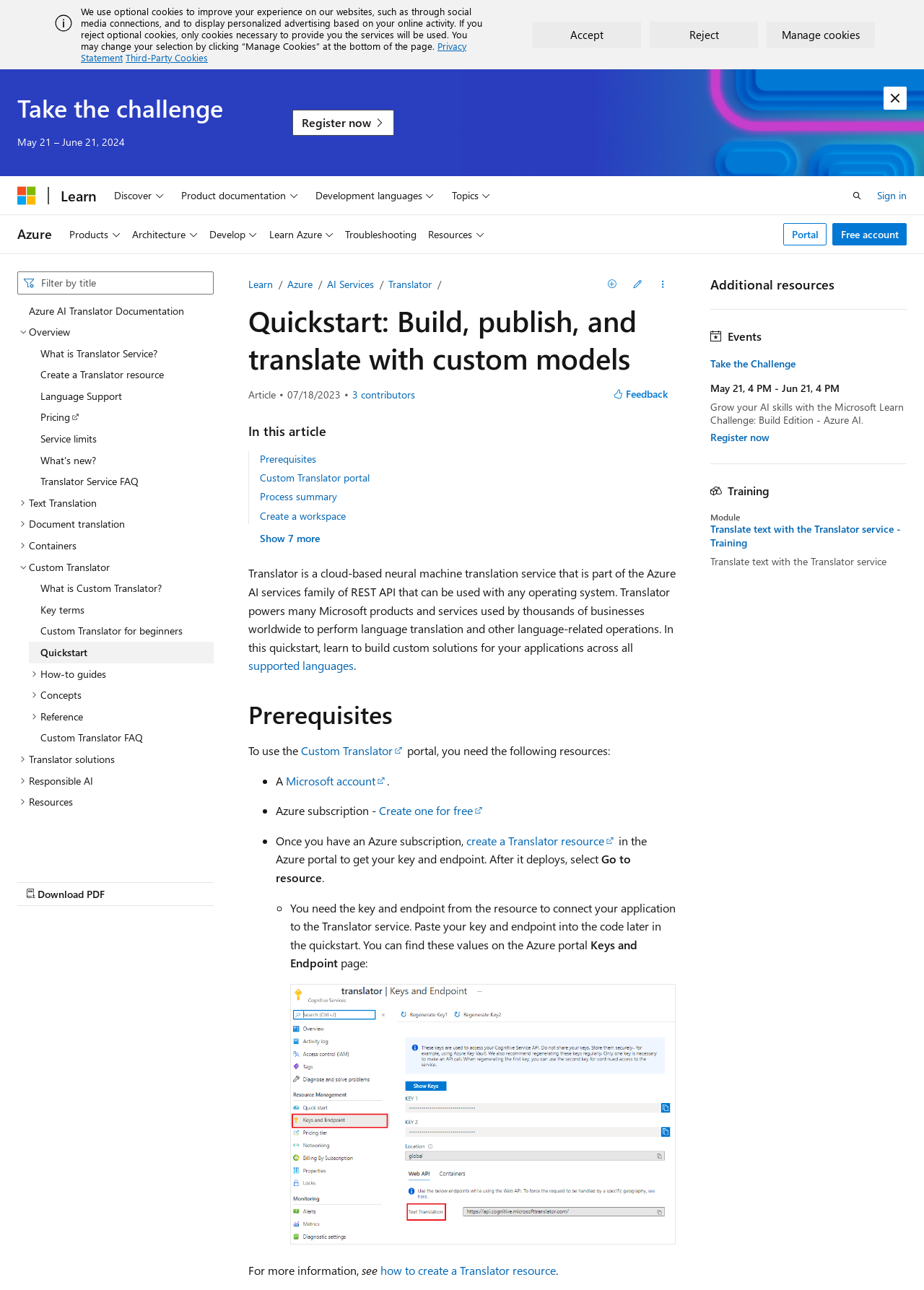What is the purpose of the Custom Translator portal?
Kindly offer a comprehensive and detailed response to the question.

Based on the webpage content, the Custom Translator portal is used to build a translation system, as indicated by the heading 'Quickstart: Build, deploy, and use a custom model' and the various guides and tutorials provided on the page.